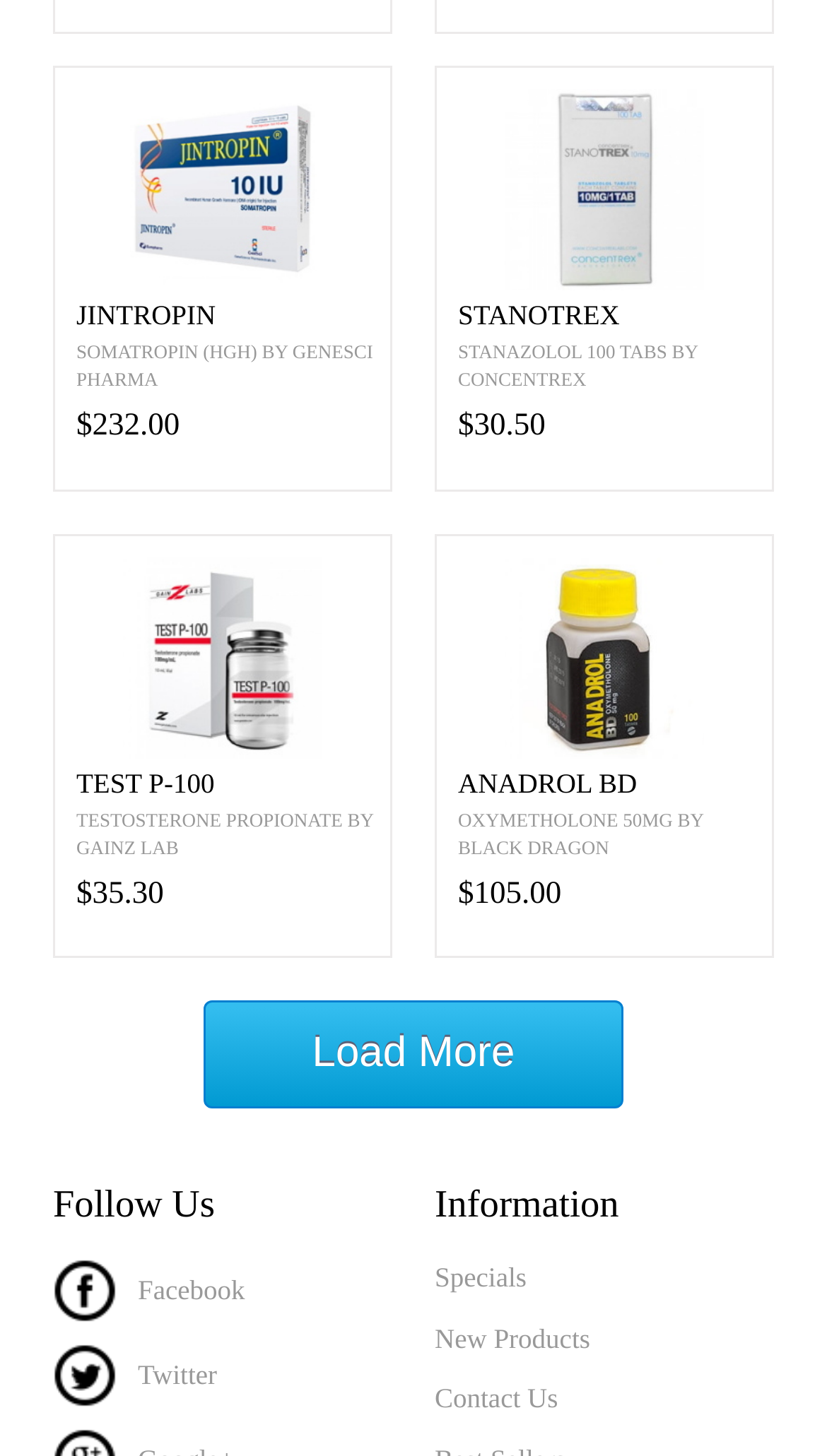Identify the bounding box coordinates for the element that needs to be clicked to fulfill this instruction: "Load more products". Provide the coordinates in the format of four float numbers between 0 and 1: [left, top, right, bottom].

[0.247, 0.688, 0.753, 0.761]